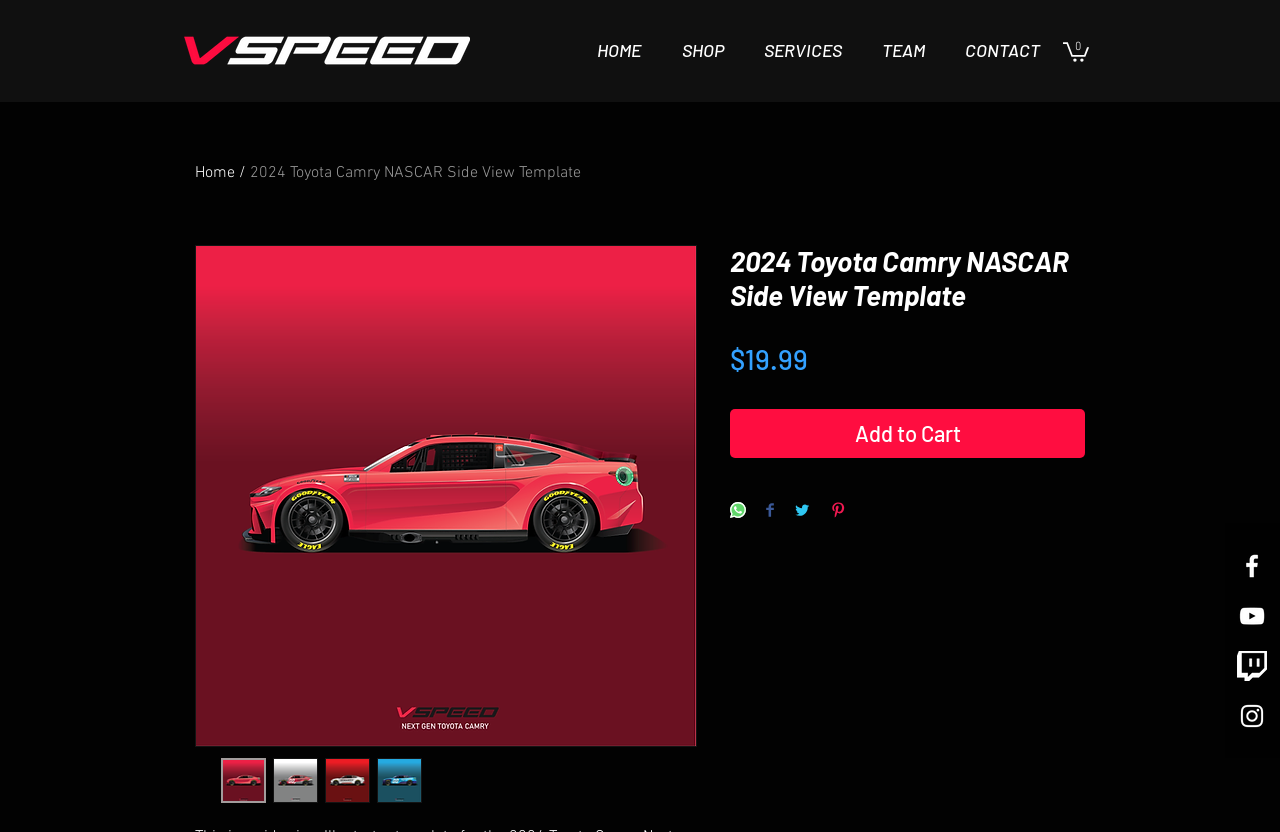Determine the bounding box coordinates of the clickable element necessary to fulfill the instruction: "View the main image". Provide the coordinates as four float numbers within the 0 to 1 range, i.e., [left, top, right, bottom].

[0.133, 0.034, 0.367, 0.088]